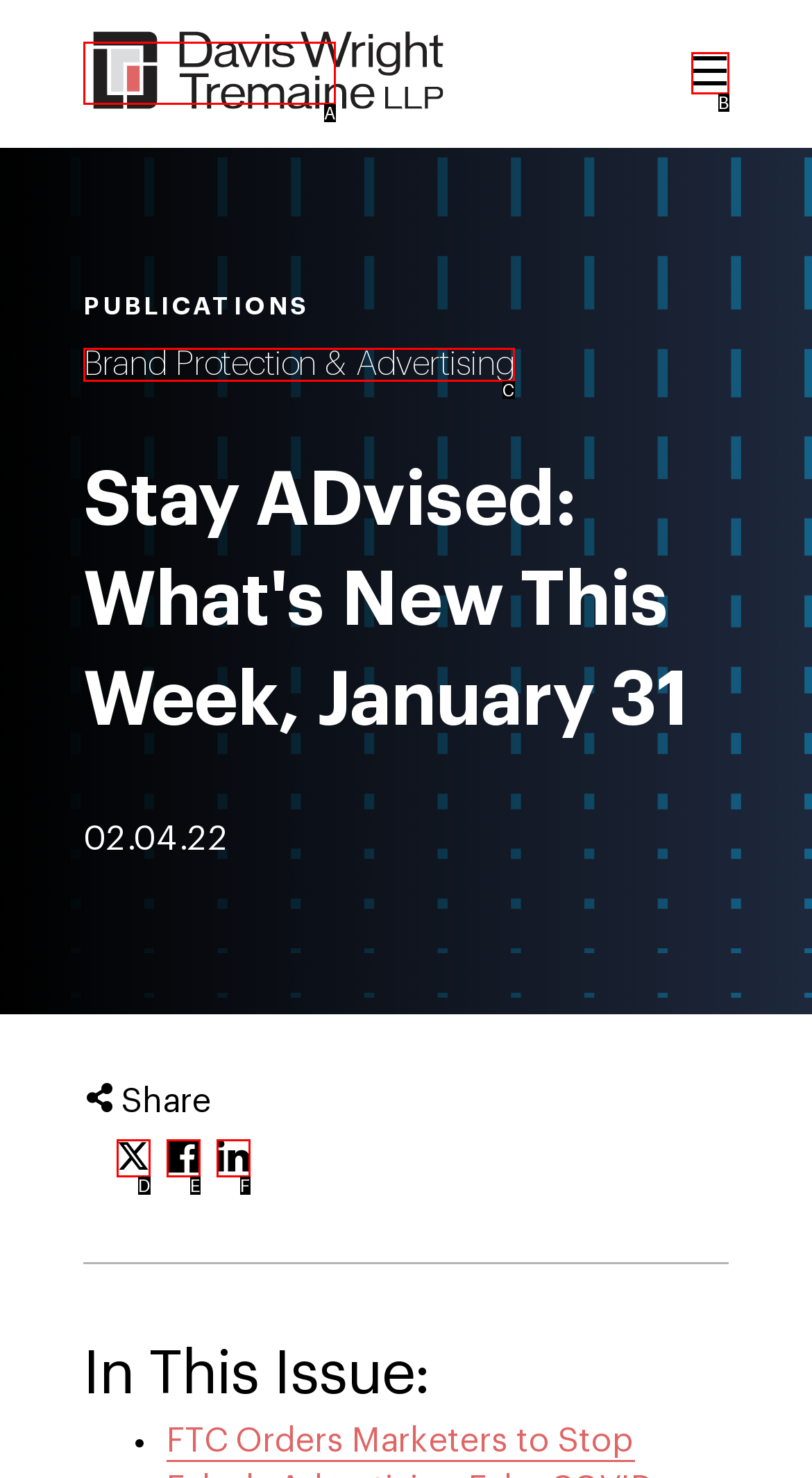Given the description: Brand Protection & Advertising, choose the HTML element that matches it. Indicate your answer with the letter of the option.

C